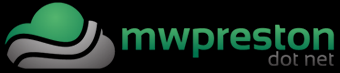Please answer the following query using a single word or phrase: 
What is the overall aesthetic of the logo?

professional and innovative